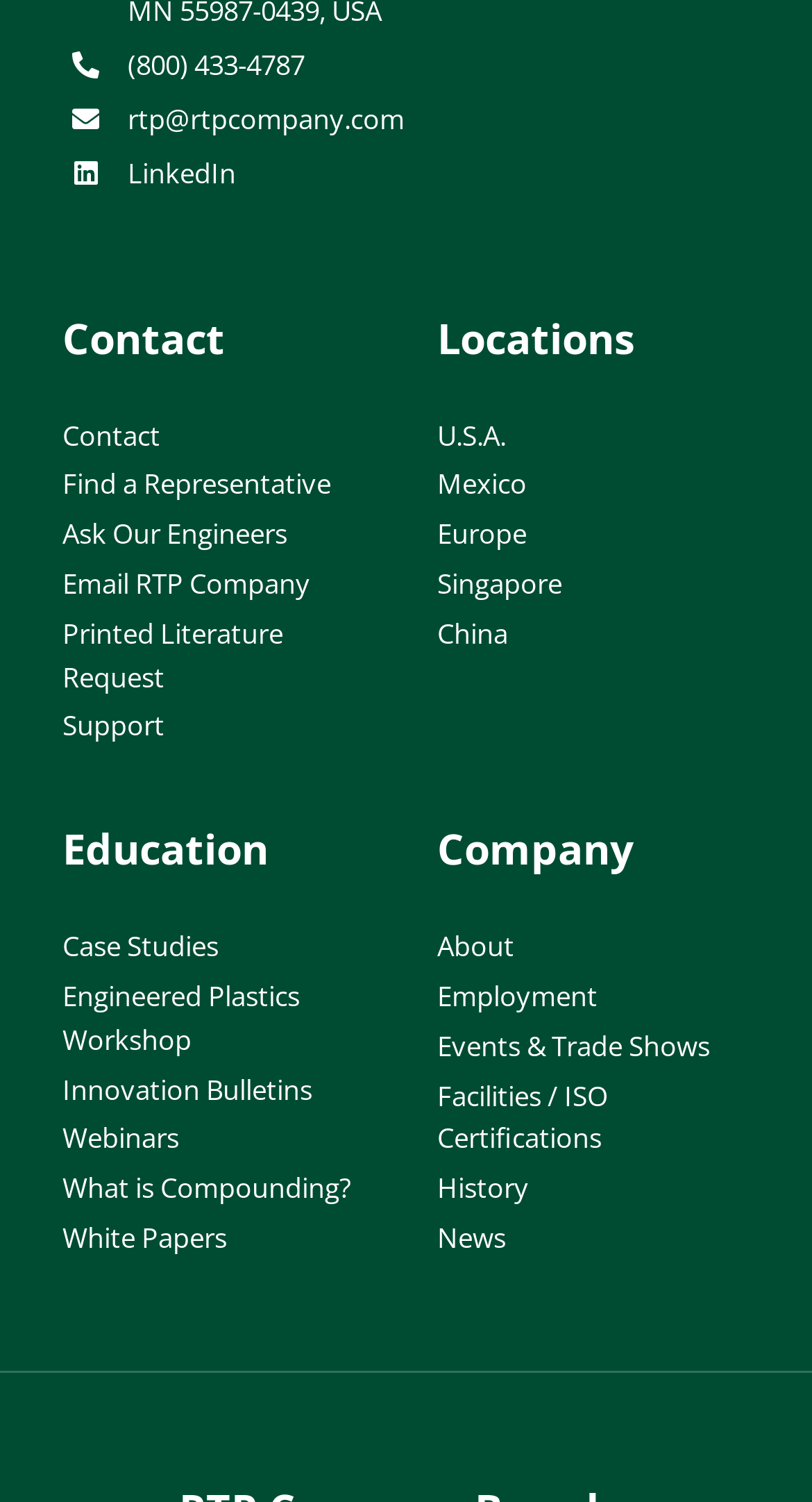Provide the bounding box coordinates of the area you need to click to execute the following instruction: "Visit the LinkedIn page".

[0.157, 0.103, 0.29, 0.128]